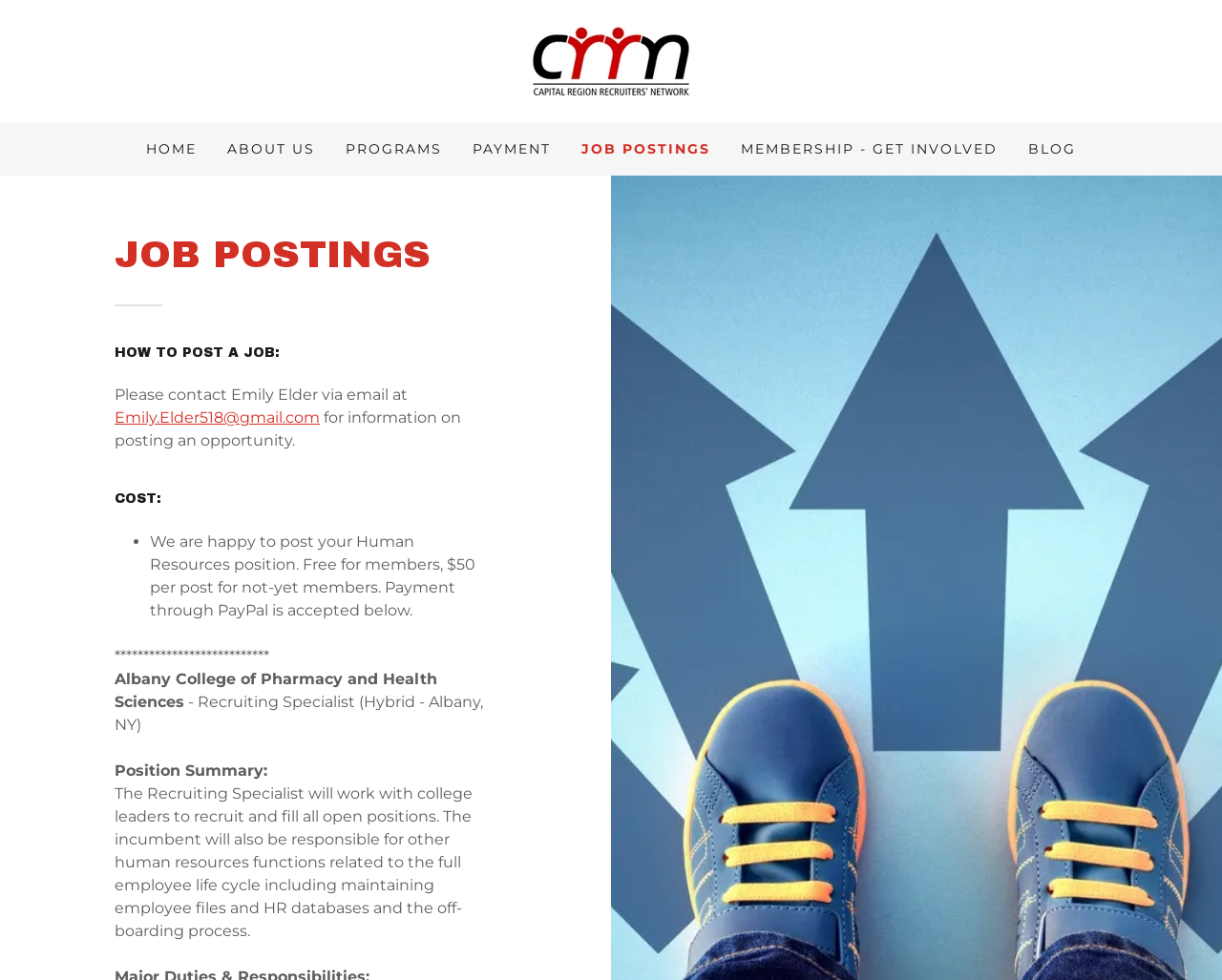Could you locate the bounding box coordinates for the section that should be clicked to accomplish this task: "Read about the 'COST' of posting a job".

[0.094, 0.501, 0.132, 0.518]